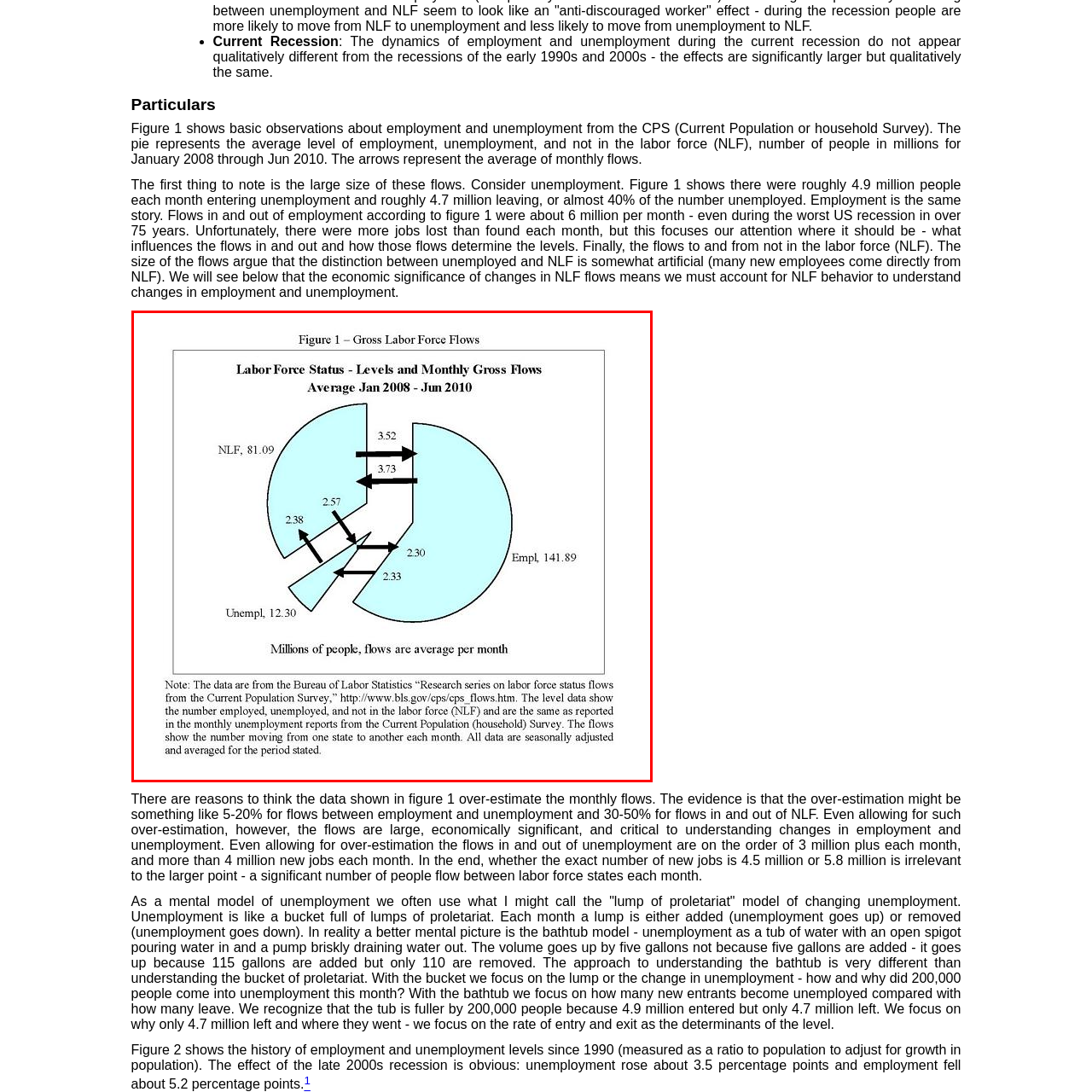Provide an extensive and detailed caption for the image section enclosed by the red boundary.

**Figure 1 – Gross Labor Force Flows**

This infographic illustrates the labor force status and the levels of monthly gross flows from January 2008 to June 2010, based on data from the Current Population Survey. The chart features a circular diagram depicting three key categories: employed individuals (141.89 million), unemployed individuals (12.30 million), and those not in the labor force (NLF) (81.09 million). 

Arrows indicate the average monthly flows between these categories, with significant figures highlighted: 3.52 million people moving from NLF to employment, 3.73 million from employment to NLF, and various other transitions between both employed and unemployed statuses. This visual representation underscores the dynamic nature of labor force movements, emphasizing both the inflows to and outflows from the employment sectors. 

Note: Data anticipated to be seasonally adjusted, reflecting the trends observed during the specified period.